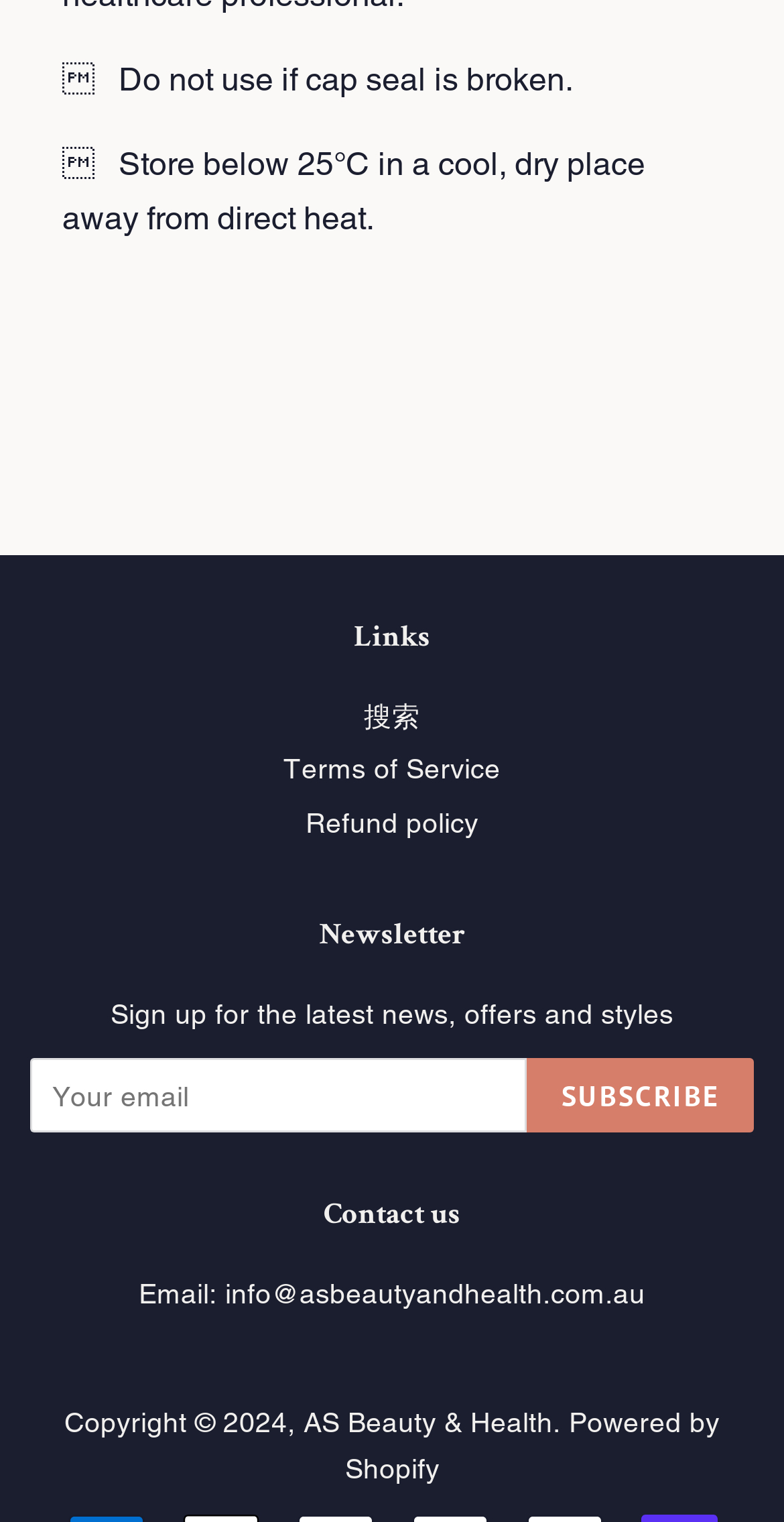Provide a short, one-word or phrase answer to the question below:
What is the purpose of the textbox?

Enter email